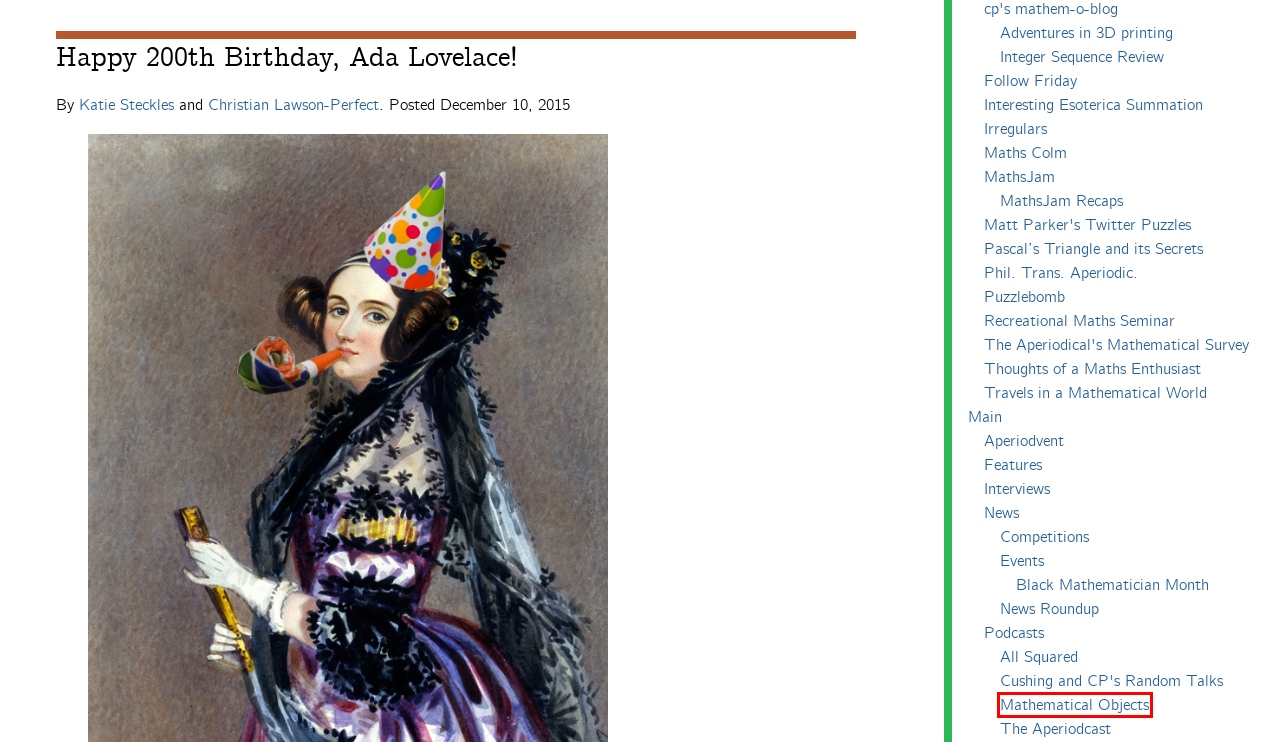Analyze the screenshot of a webpage featuring a red rectangle around an element. Pick the description that best fits the new webpage after interacting with the element inside the red bounding box. Here are the candidates:
A. Mathematical Objects | The Aperiodical
B. Follow Friday | The Aperiodical
C. Cushing and CP’s Random Talks | The Aperiodical
D. Adventures in 3D printing | The Aperiodical
E. Podcasts | The Aperiodical
F. News | The Aperiodical
G. Thoughts of a Maths Enthusiast | The Aperiodical
H. News Roundup | The Aperiodical

A